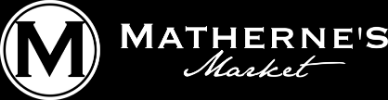With reference to the image, please provide a detailed answer to the following question: What is the font style of 'Market' in the logo?

The caption describes the font style of 'Market' as a more flowing, cursive script, which distinguishes it from the bold, elegant font used for 'Matherne's'.